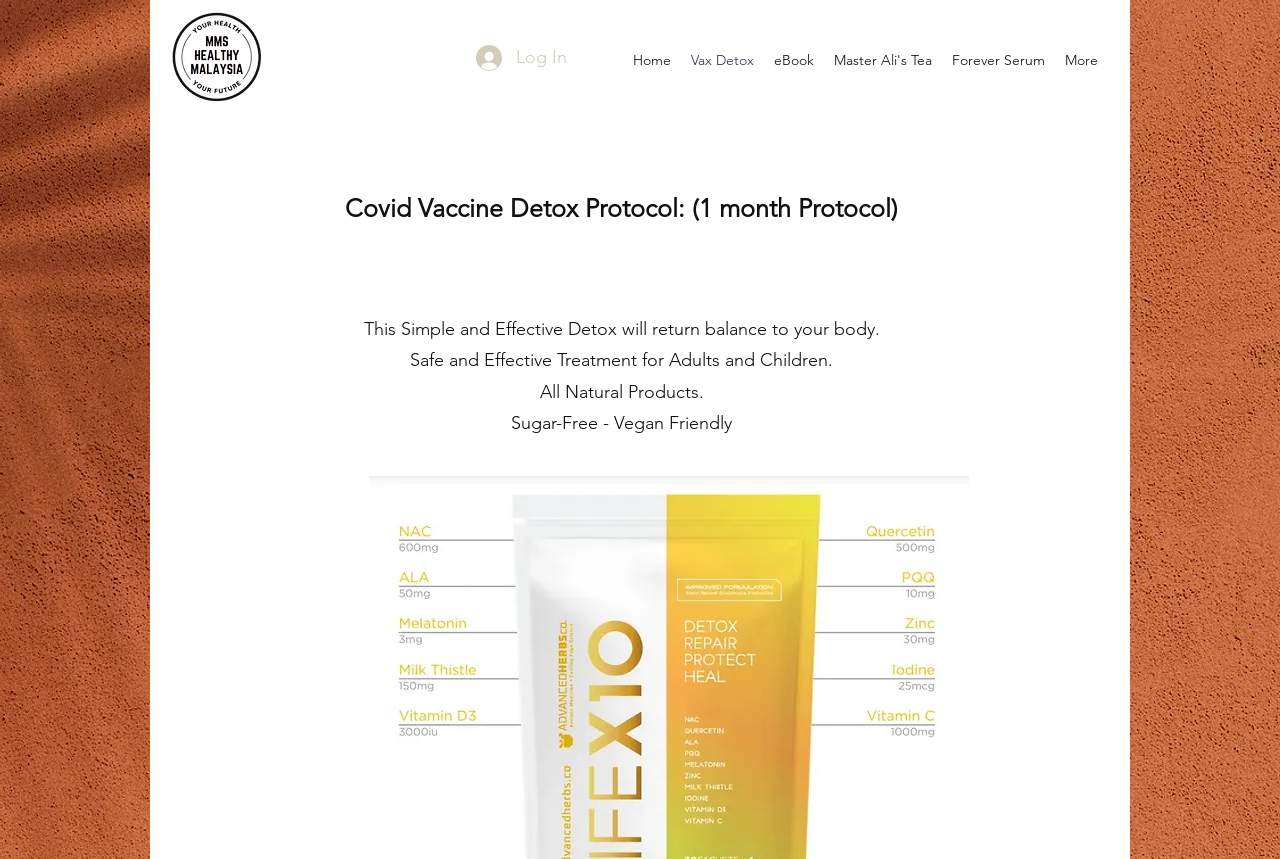Bounding box coordinates should be provided in the format (top-left x, top-left y, bottom-right x, bottom-right y) with all values between 0 and 1. Identify the bounding box for this UI element: eBook

[0.597, 0.052, 0.644, 0.087]